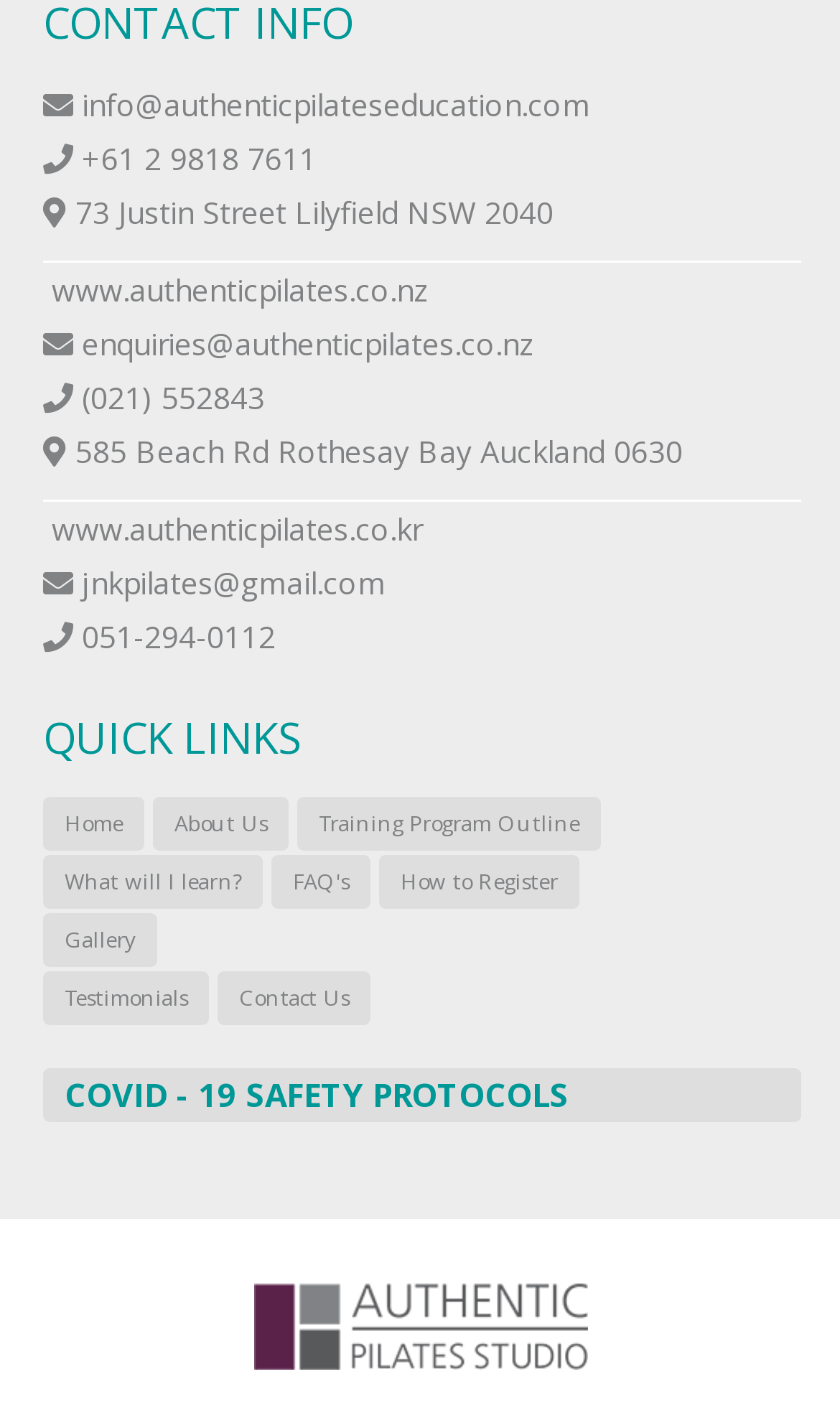Please determine the bounding box coordinates of the element to click on in order to accomplish the following task: "go to the About Us page". Ensure the coordinates are four float numbers ranging from 0 to 1, i.e., [left, top, right, bottom].

[0.182, 0.568, 0.344, 0.607]